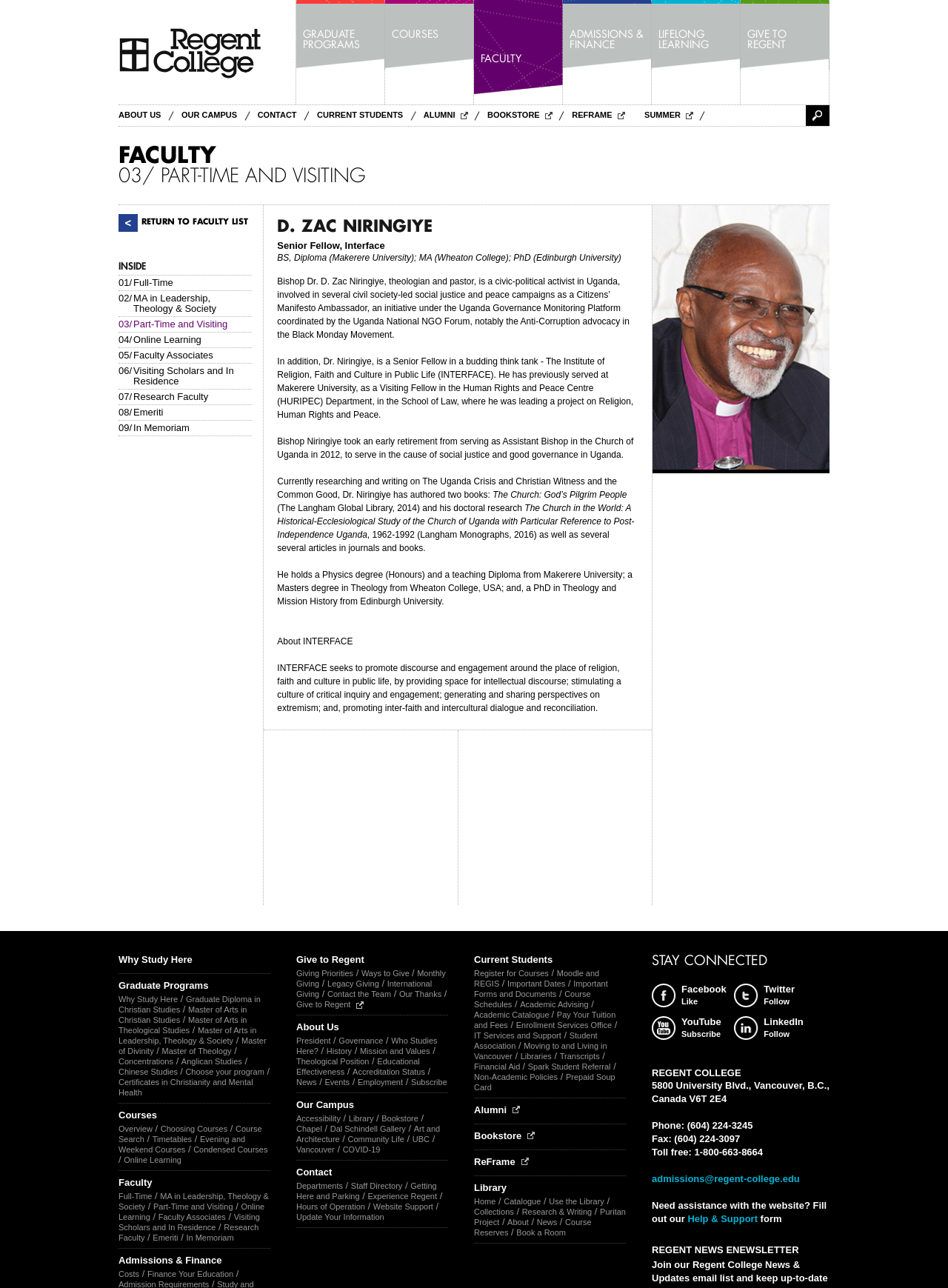Please specify the bounding box coordinates in the format (top-left x, top-left y, bottom-right x, bottom-right y), with values ranging from 0 to 1. Identify the bounding box for the UI component described as follows: Important Forms and Documents

[0.5, 0.76, 0.641, 0.775]